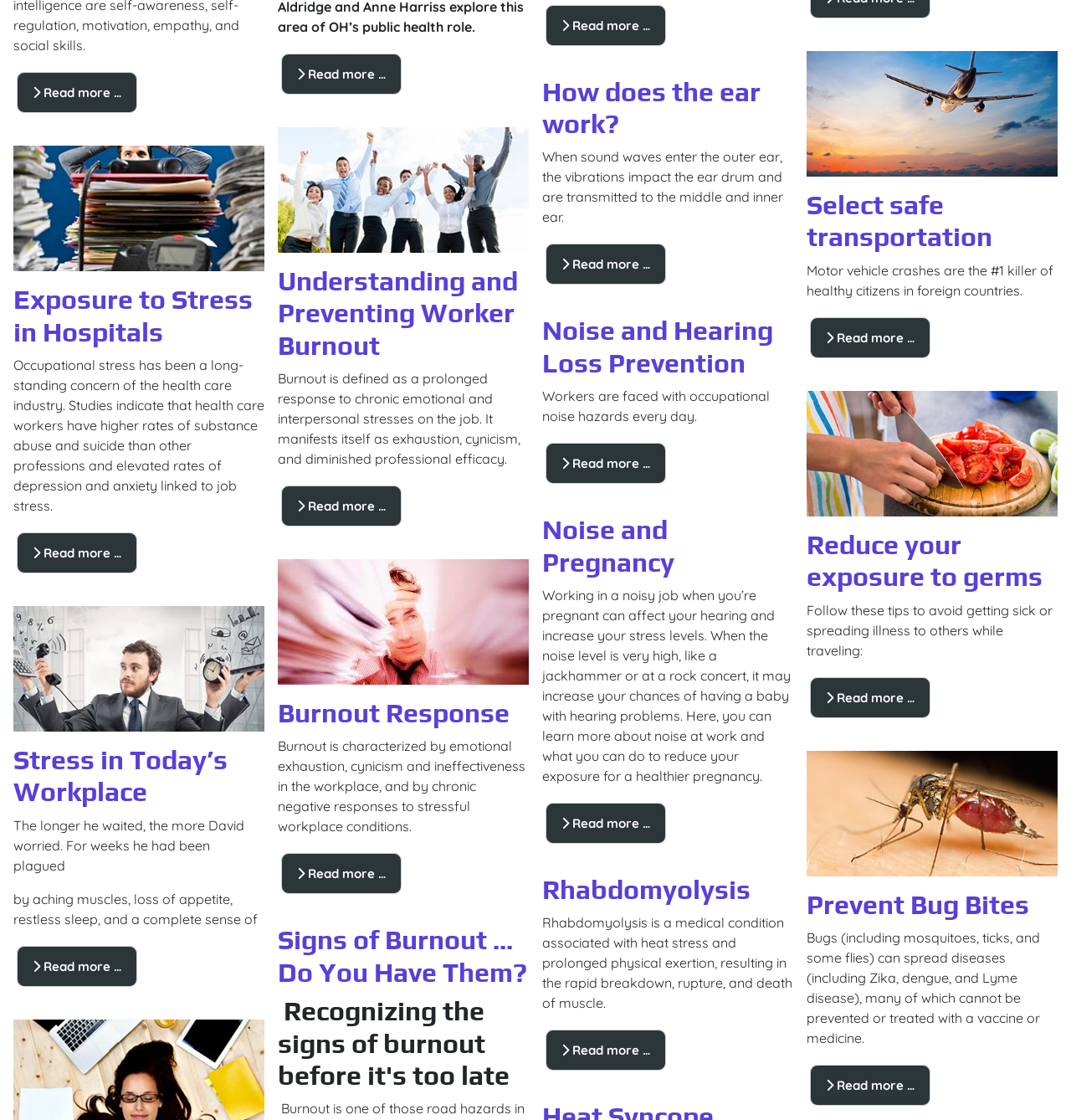What can happen to a baby if a pregnant woman is exposed to high noise levels at work?
From the image, respond using a single word or phrase.

Hearing problems